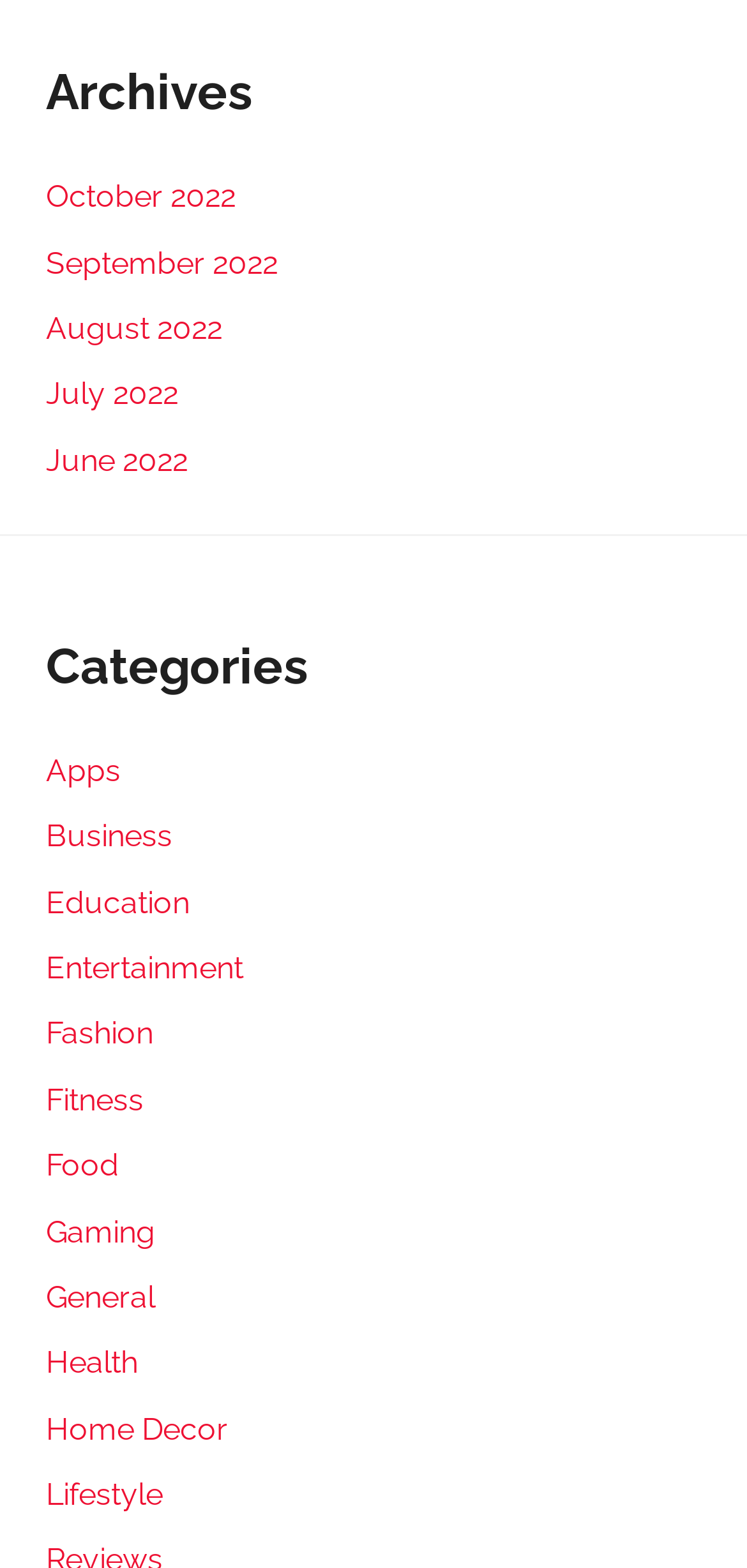Please identify the bounding box coordinates for the region that you need to click to follow this instruction: "explore Fitness categories".

[0.062, 0.69, 0.192, 0.713]